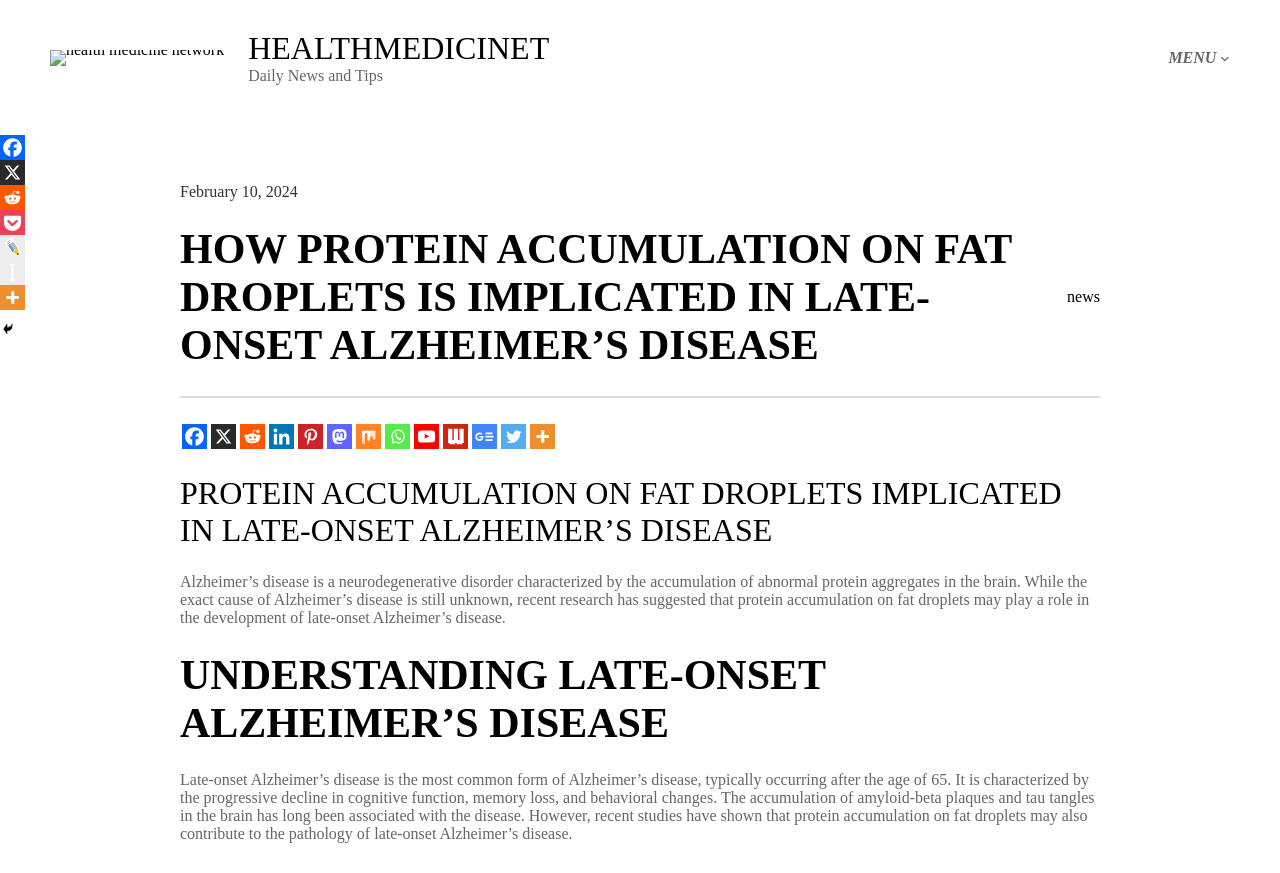Please determine the bounding box coordinates of the element to click in order to execute the following instruction: "Click the 'MENU' link". The coordinates should be four float numbers between 0 and 1, specified as [left, top, right, bottom].

[0.913, 0.056, 0.95, 0.076]